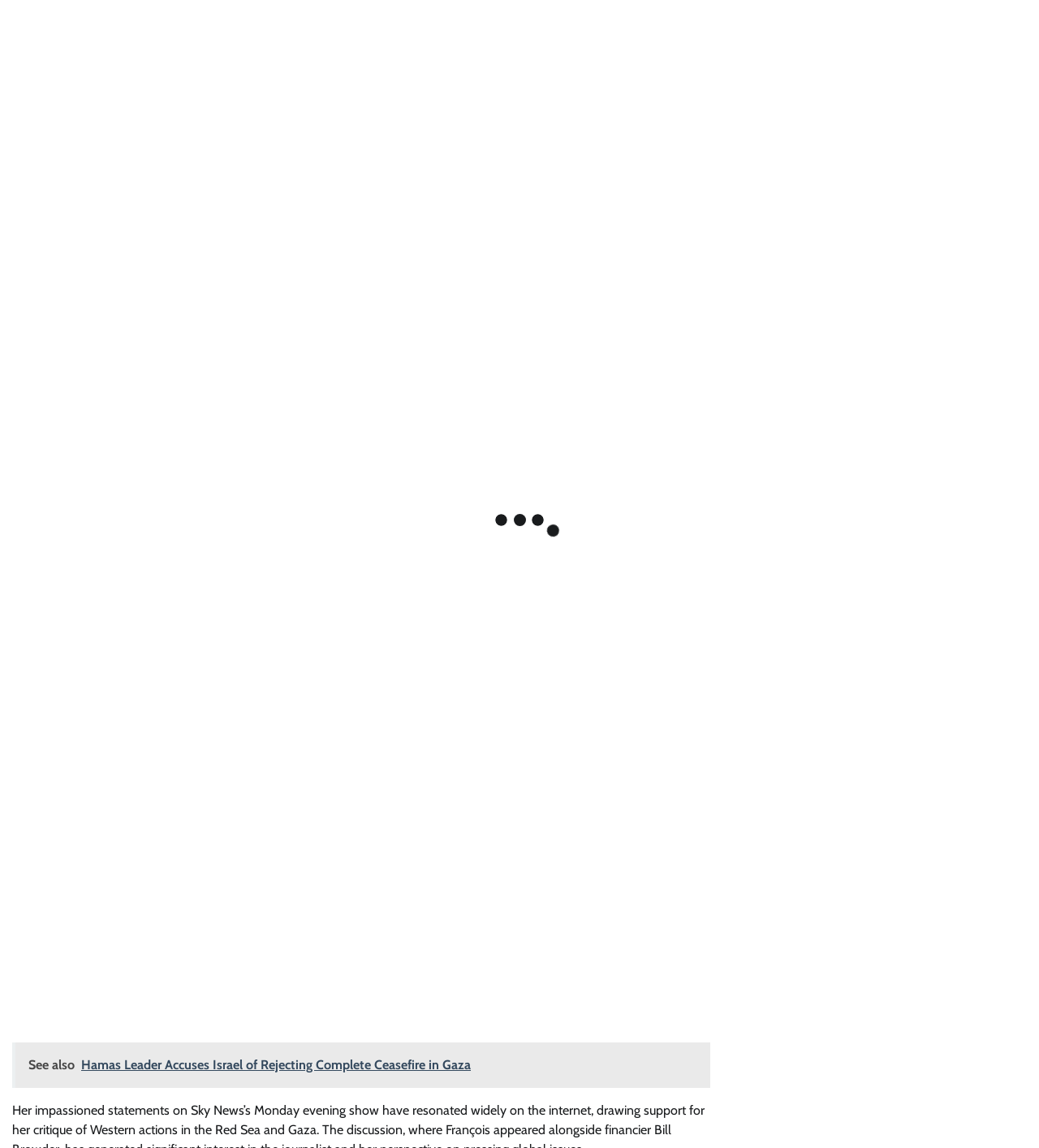Identify the bounding box coordinates of the clickable region to carry out the given instruction: "Search for something".

[0.771, 0.046, 0.988, 0.072]